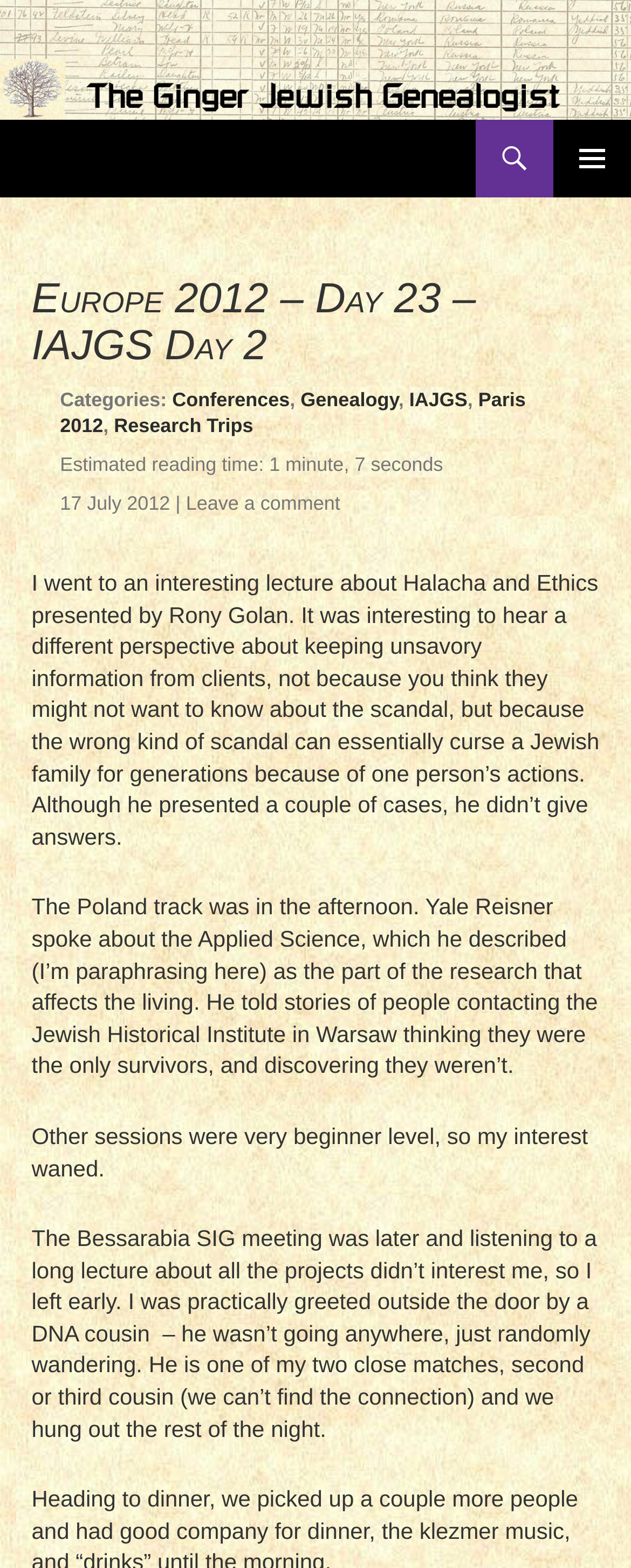Identify the bounding box coordinates of the region that needs to be clicked to carry out this instruction: "view categories". Provide these coordinates as four float numbers ranging from 0 to 1, i.e., [left, top, right, bottom].

[0.095, 0.248, 0.273, 0.262]